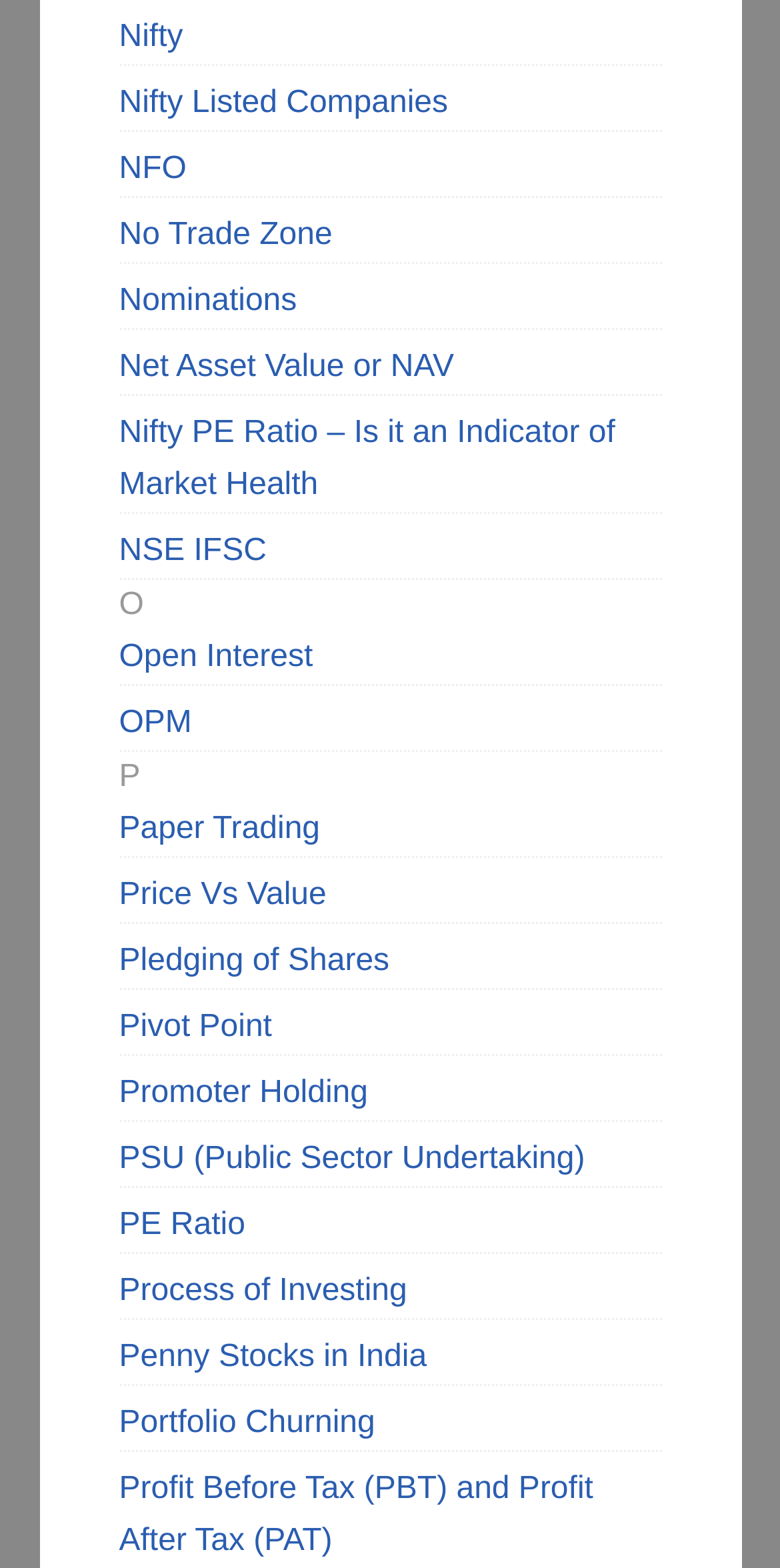Please provide a one-word or short phrase answer to the question:
How many links are there on the webpage?

24